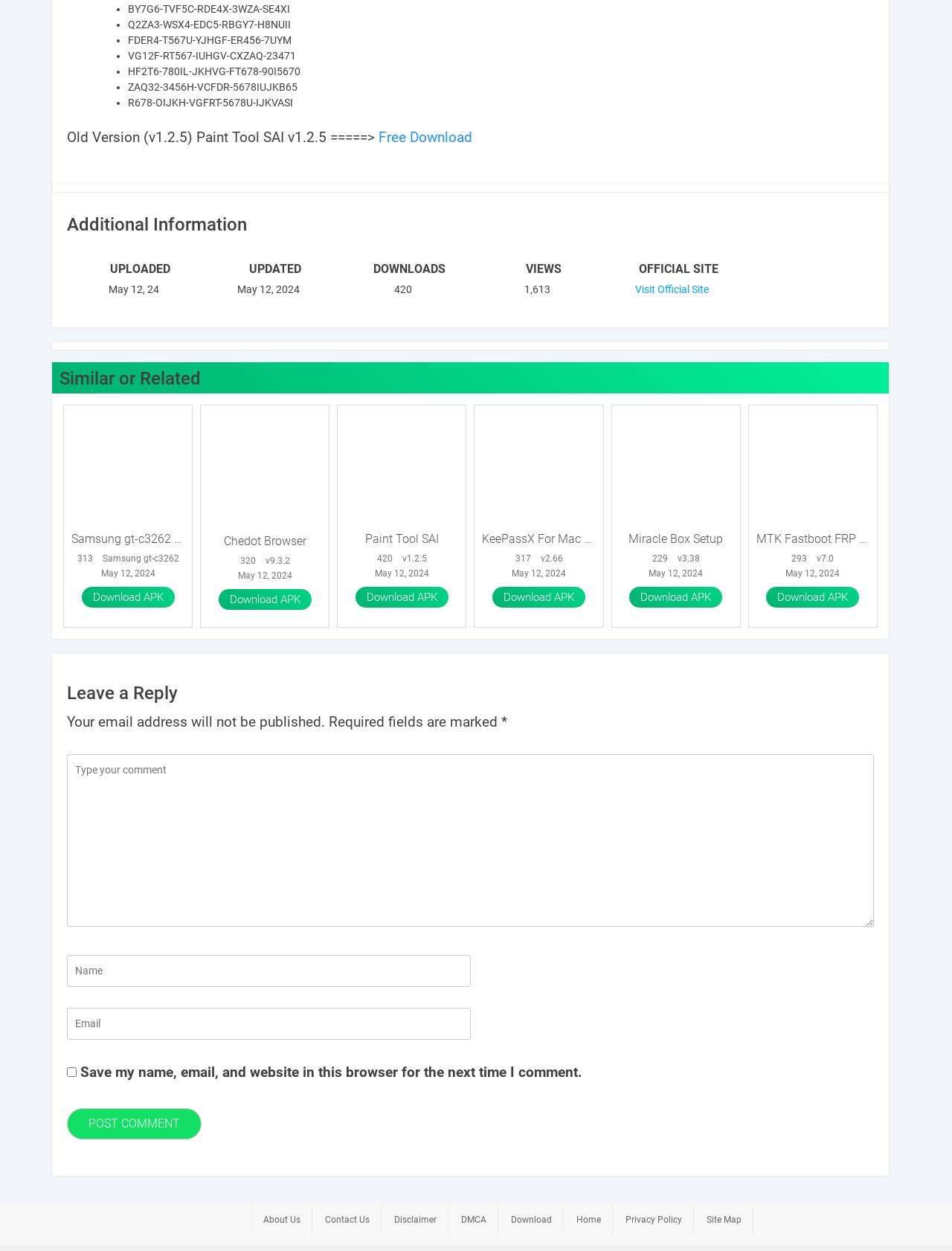Provide a short answer using a single word or phrase for the following question: 
How many download links are available?

8